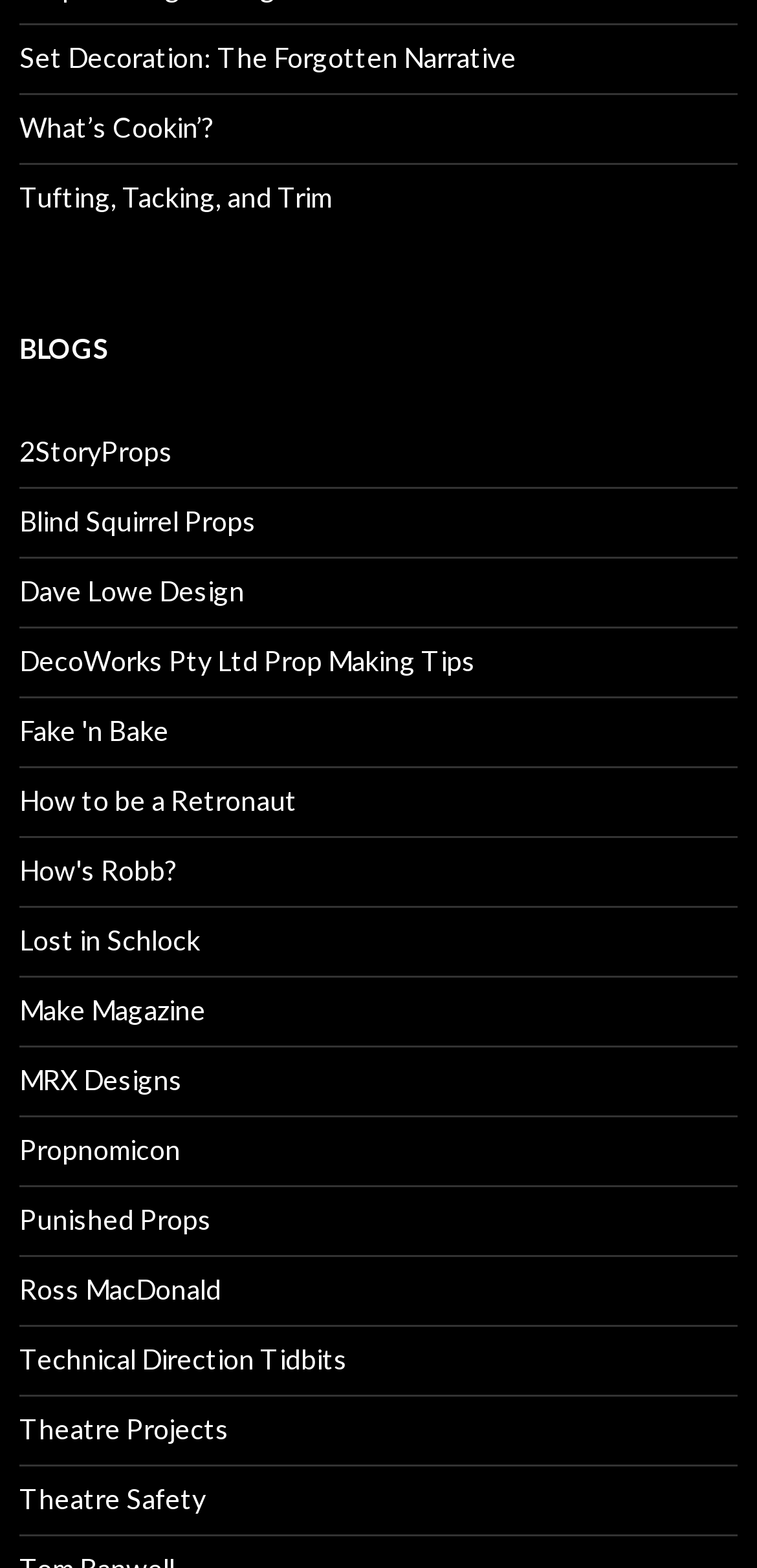What is the first link under the 'BLOGS' category?
Based on the visual details in the image, please answer the question thoroughly.

The first link under the 'BLOGS' heading is '2StoryProps', which is located at the top of the list of links.